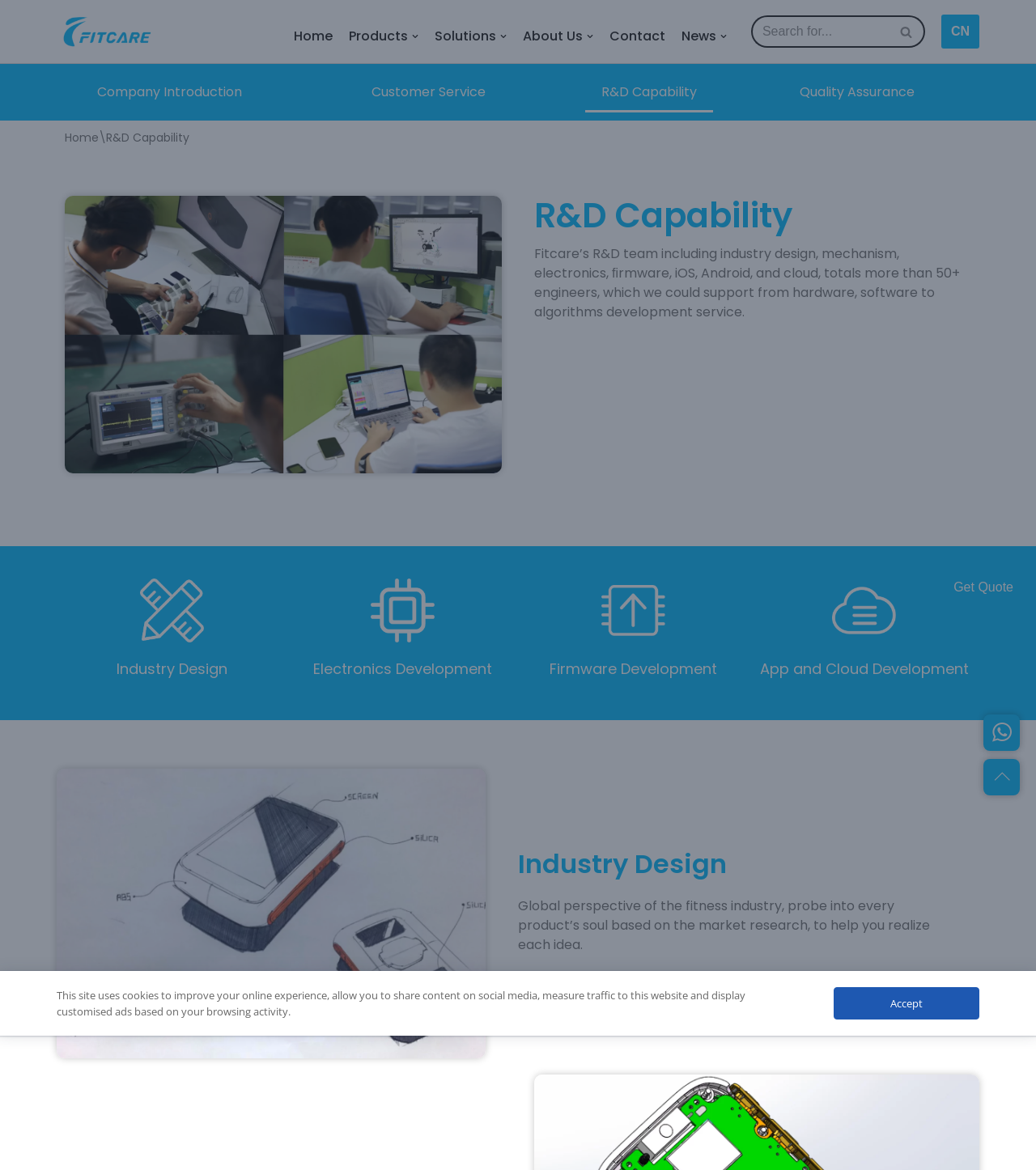Find the bounding box coordinates of the clickable area required to complete the following action: "Get a quote".

[0.92, 0.488, 0.978, 0.516]